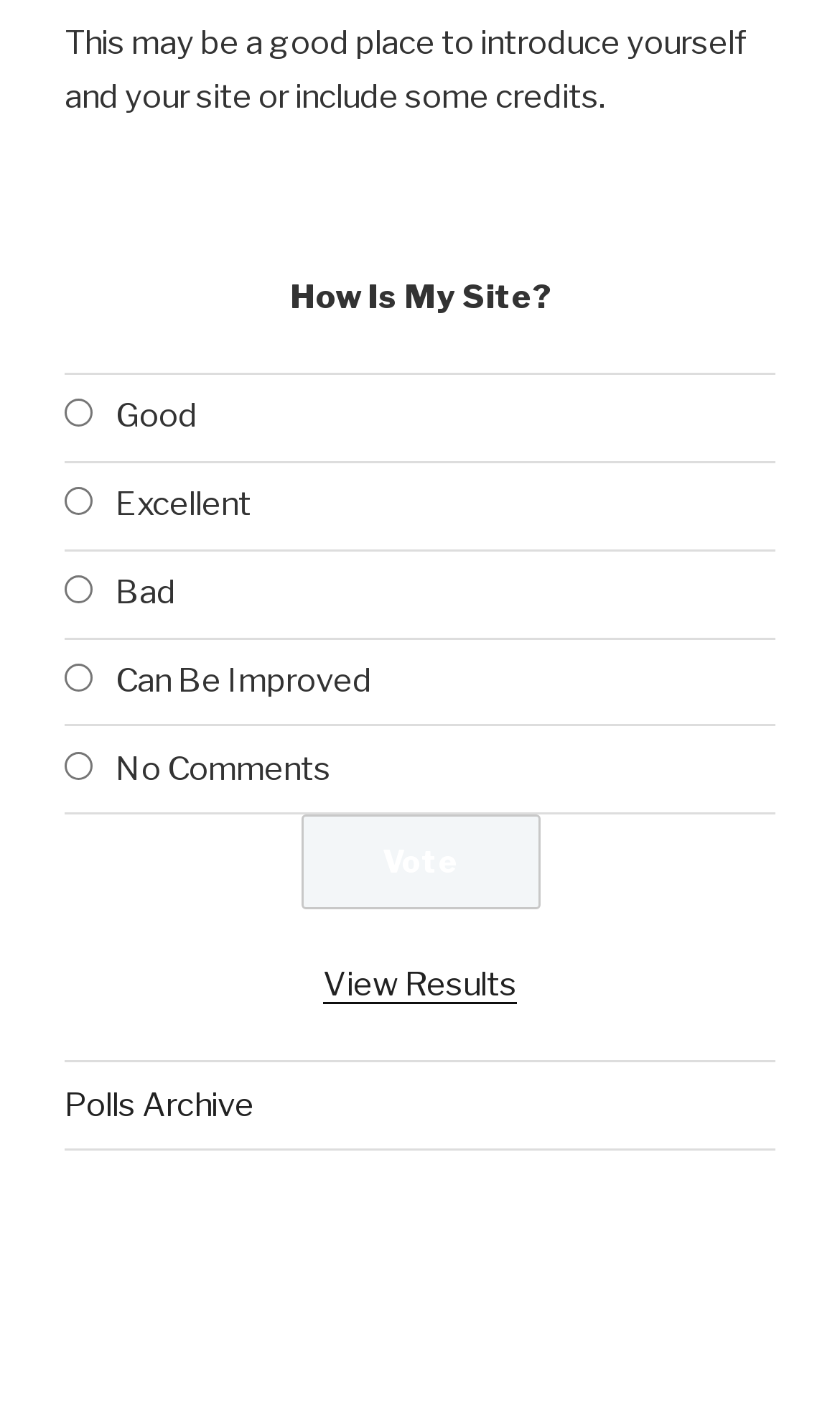Utilize the information from the image to answer the question in detail:
What is the text above the radio buttons?

The text 'How Is My Site?' is located above the radio buttons, which suggests that it is a question being asked to the user. The presence of the radio buttons and the 'Vote' button implies that the user is being asked to rate the website.